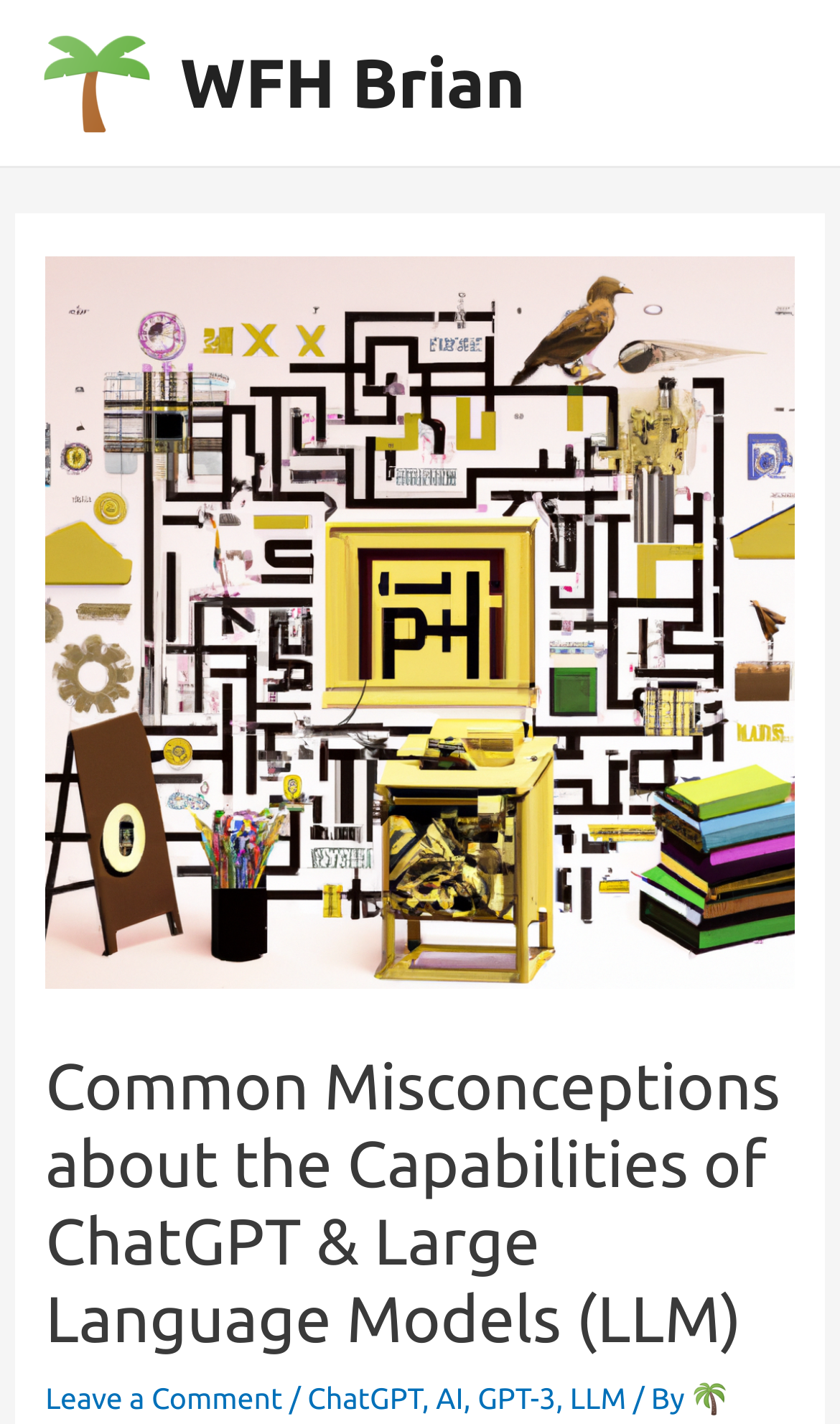Based on the description "Leave a Comment", find the bounding box of the specified UI element.

[0.054, 0.97, 0.336, 0.994]